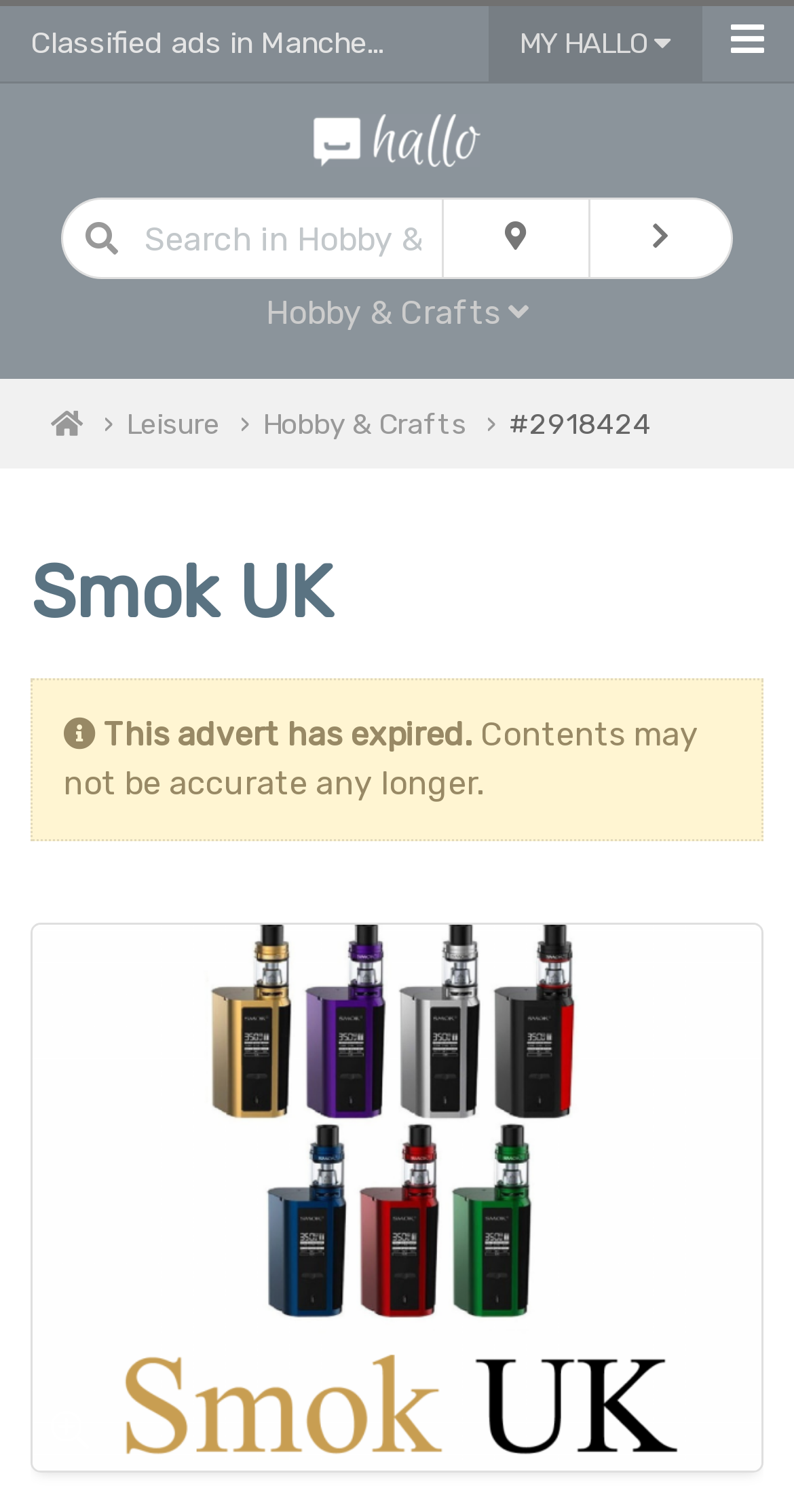What is the purpose of the button with the search icon?
Look at the screenshot and respond with a single word or phrase.

Search